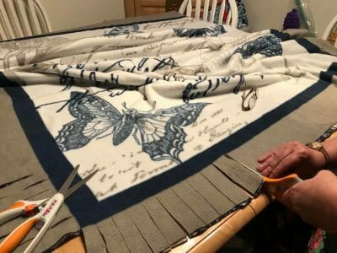Please provide a comprehensive answer to the question based on the screenshot: What is the likely purpose of making these blankets?

The activity of making these blankets likely relates to a larger purpose, which is to provide comfort and warmth to families in need, particularly in a hospital setting, suggesting that the blankets created may be intended for donation to those who need them.